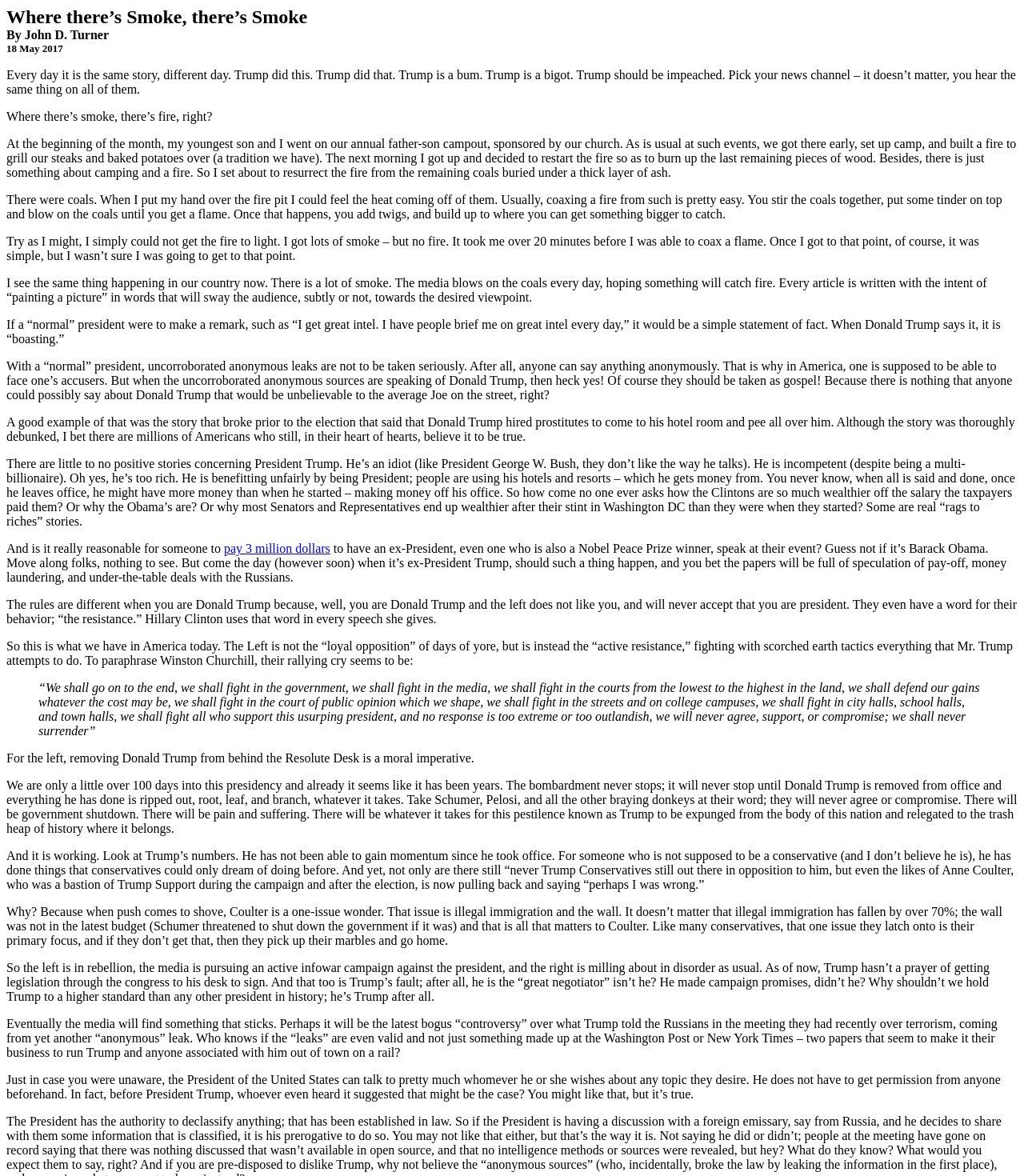What is the date of the article?
Provide a detailed answer to the question, using the image to inform your response.

The date of the article is mentioned in the third StaticText element, which contains the text '18 May 2017'.